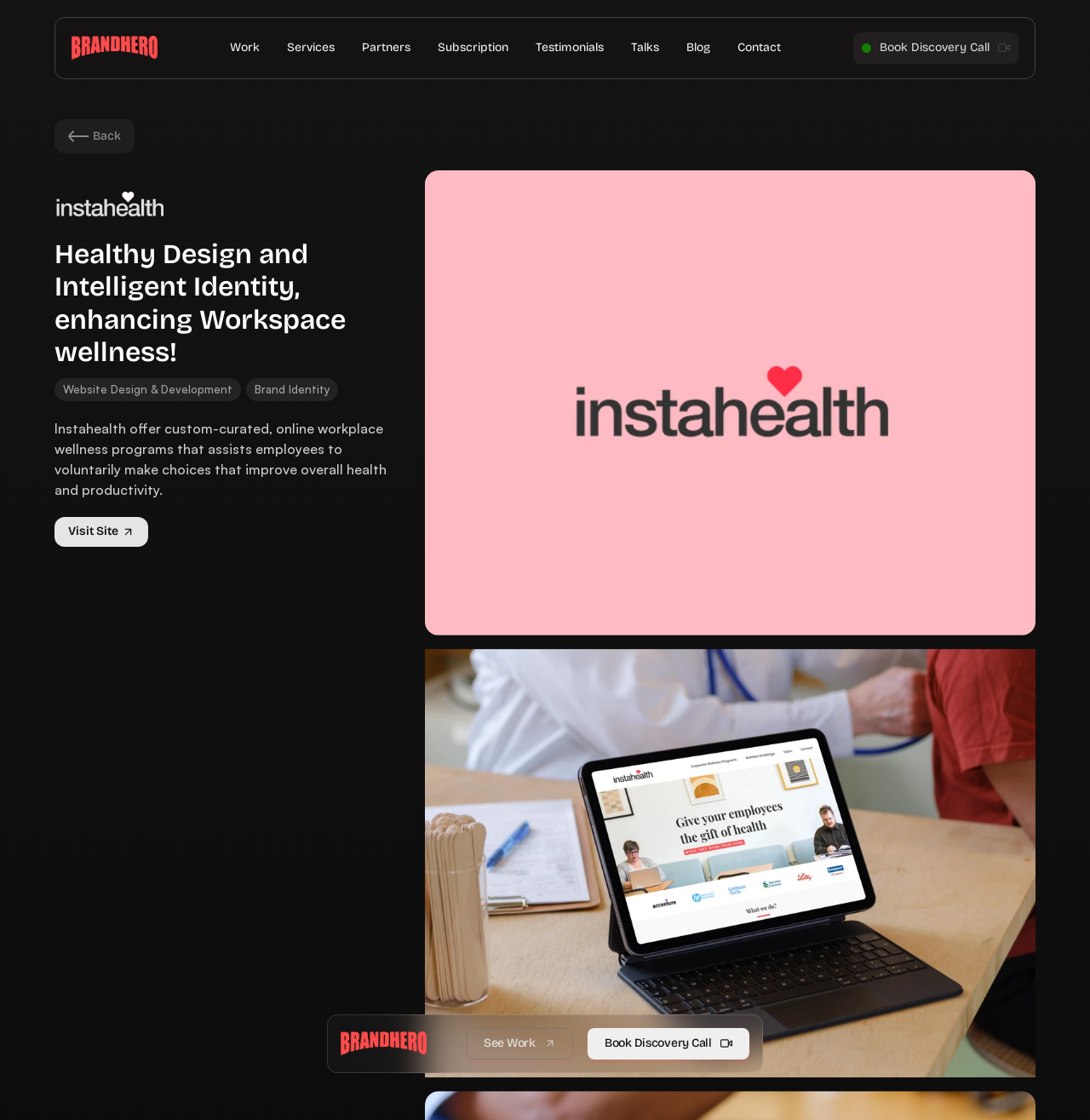Specify the bounding box coordinates of the area to click in order to execute this command: 'Book a discovery call'. The coordinates should consist of four float numbers ranging from 0 to 1, and should be formatted as [left, top, right, bottom].

[0.783, 0.029, 0.934, 0.057]